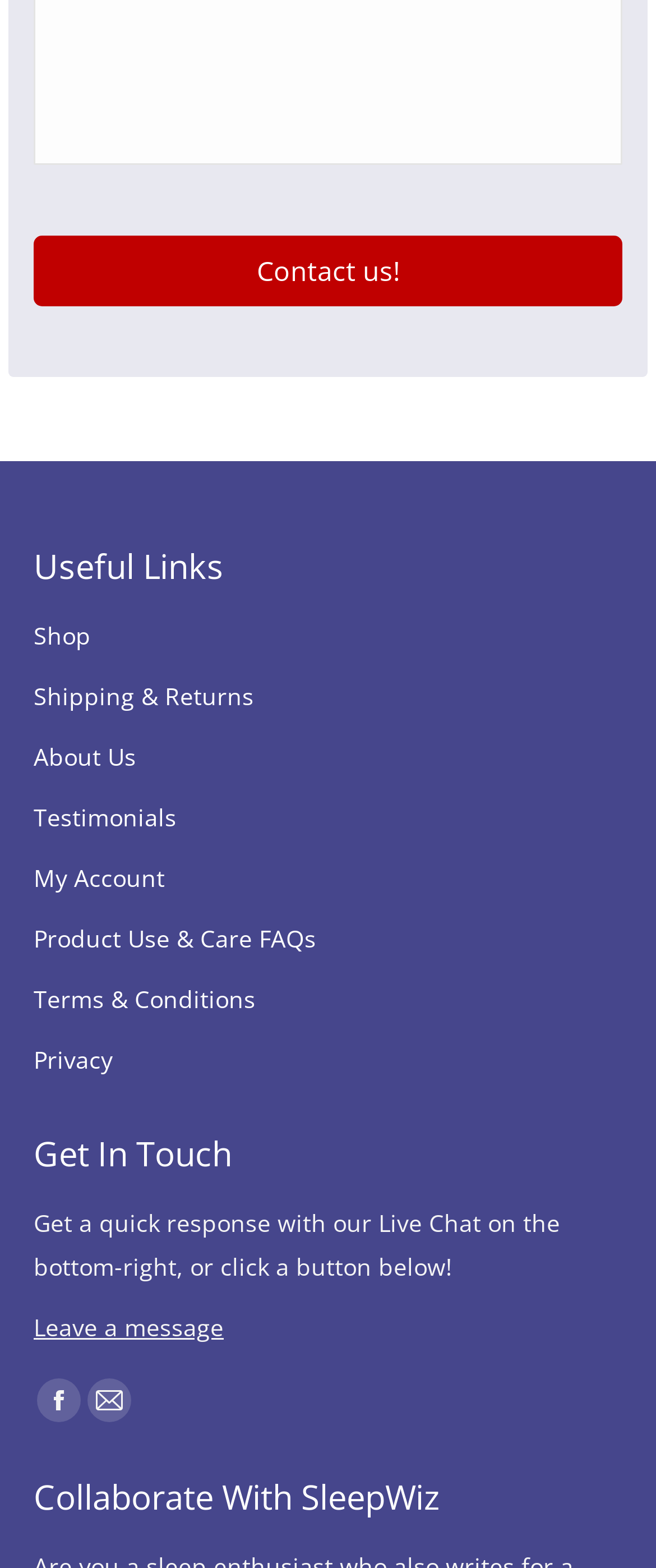Determine the bounding box coordinates of the UI element that matches the following description: "Testimonials". The coordinates should be four float numbers between 0 and 1 in the format [left, top, right, bottom].

[0.051, 0.508, 0.949, 0.546]